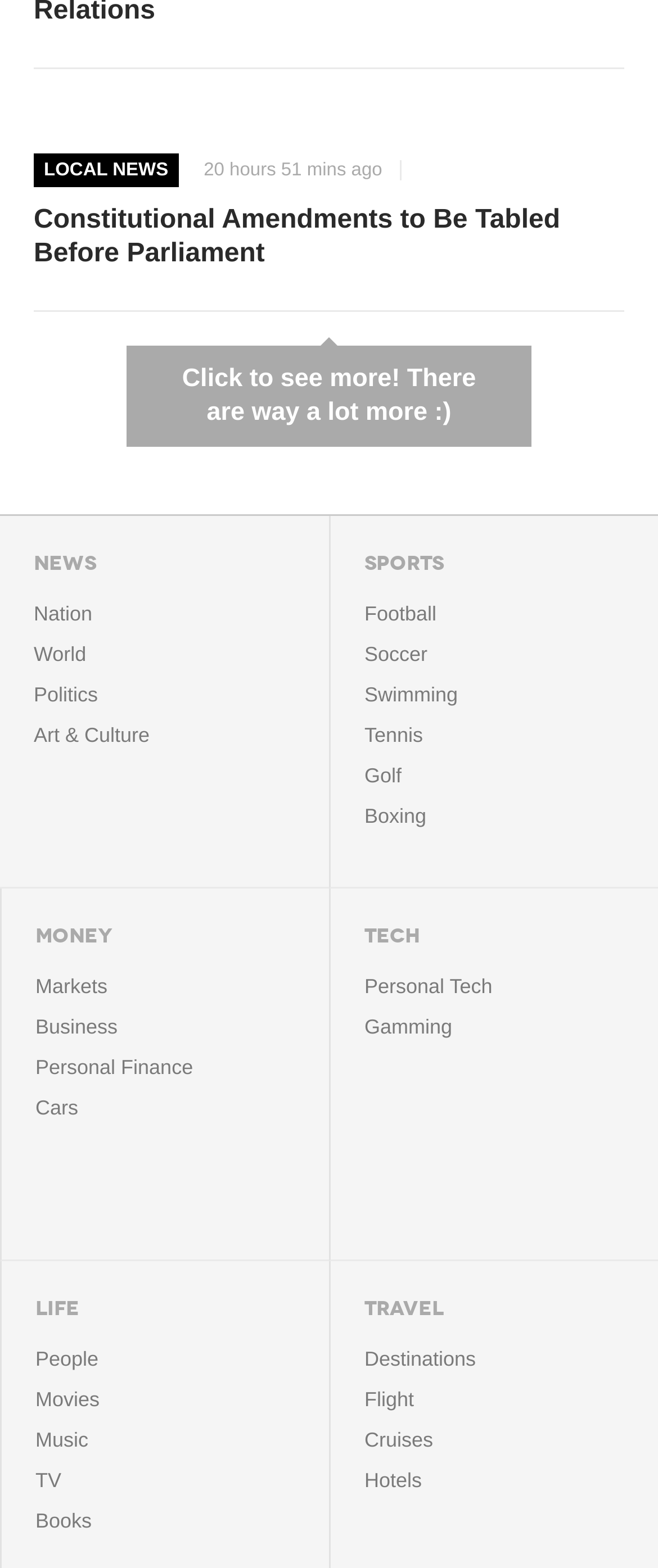Determine the bounding box coordinates of the element that should be clicked to execute the following command: "Read Constitutional Amendments to Be Tabled Before Parliament".

[0.051, 0.13, 0.949, 0.174]